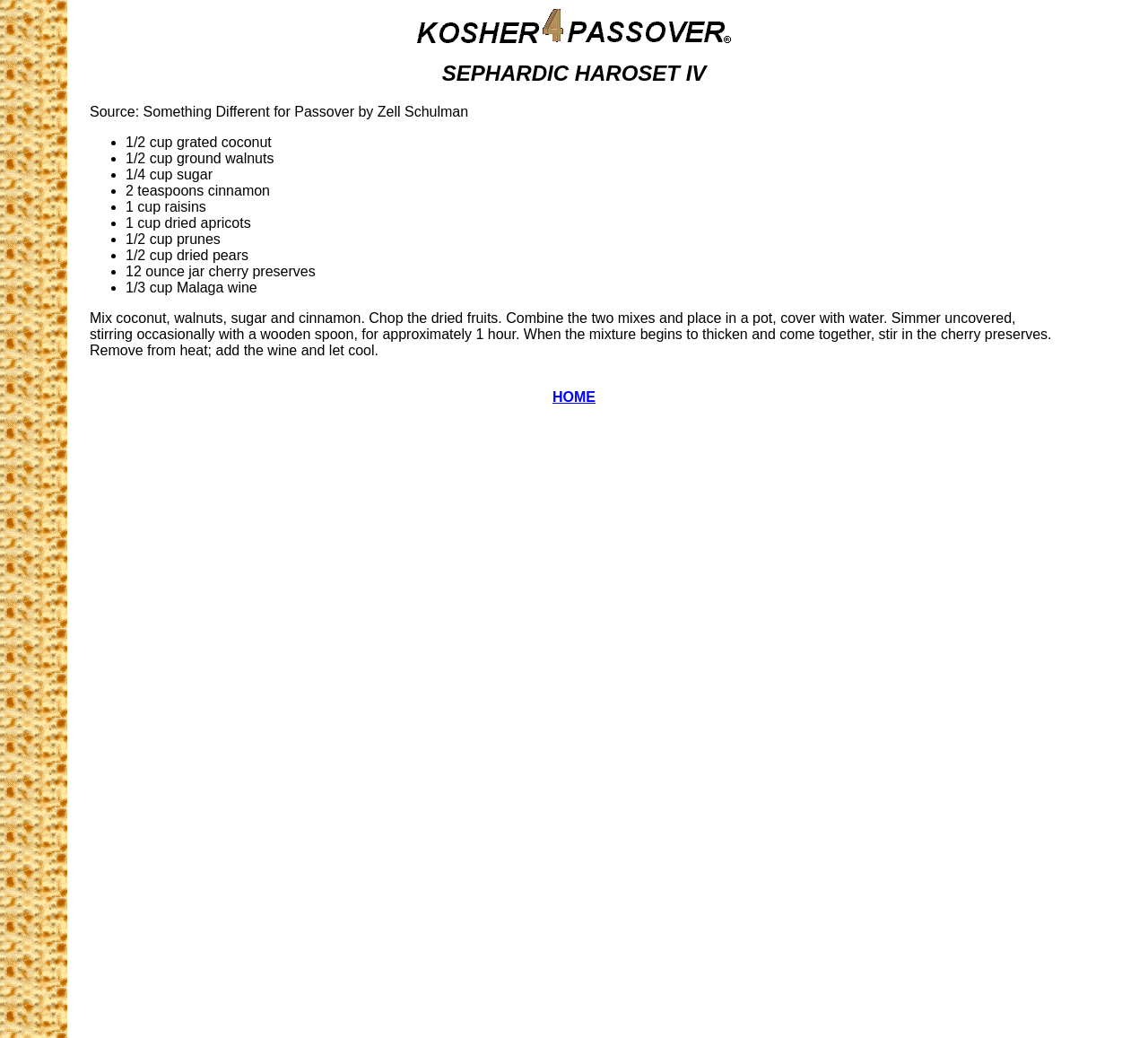Give a detailed explanation of the elements present on the webpage.

The webpage is about a recipe for Sephardic Haroset IV. At the top, there is a heading with the title "SEPHARDIC HAROSET IV" in a prominent font. Below the heading, there is a credit line "Source: Something Different for Passover by Zell Schulman".

The main content of the recipe is presented in a list format, with 9 ingredients listed in bullet points. Each ingredient is preceded by a bullet point marker, and the ingredients include grated coconut, ground walnuts, sugar, cinnamon, raisins, dried apricots, prunes, dried pears, and cherry preserves. The quantities of each ingredient are also specified.

Following the ingredient list, there is a paragraph of instructions on how to prepare the haroset. The instructions are detailed and include steps such as mixing, chopping, simmering, and stirring.

At the top right corner of the page, there are three links: an empty link, a link to "Home" with a corresponding image, and another empty link. There is also a small image above the "Home" link. At the bottom of the page, there is another "HOME" link.

There are no images directly related to the recipe, but there are a few small images scattered throughout the page, including one above the "Home" link and another at the bottom of the page.